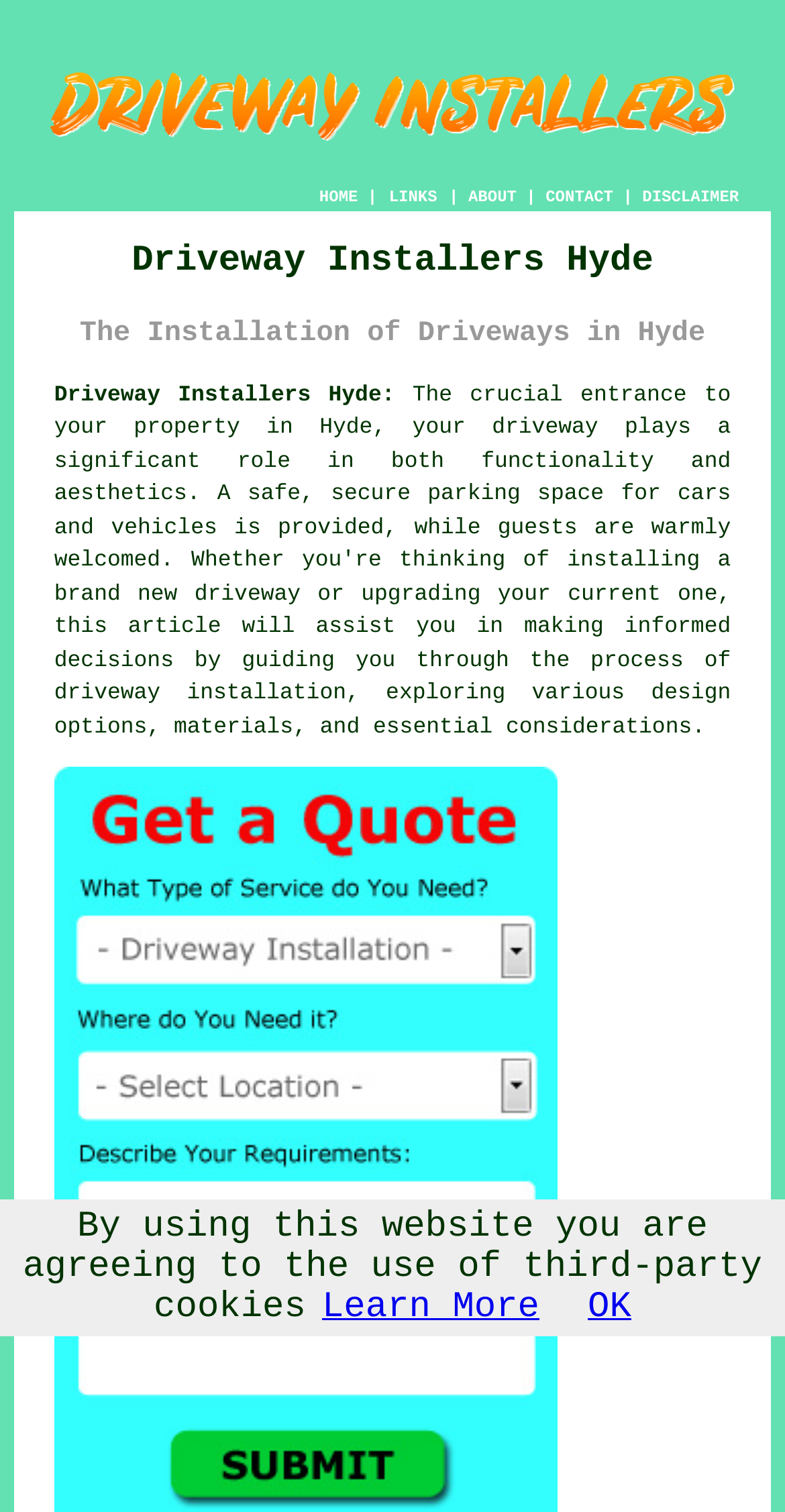With reference to the screenshot, provide a detailed response to the question below:
How many navigation links are there?

There are four navigation links: 'HOME', 'ABOUT', 'CONTACT', and 'DISCLAIMER'. These links are located at the top of the webpage, separated by vertical lines.